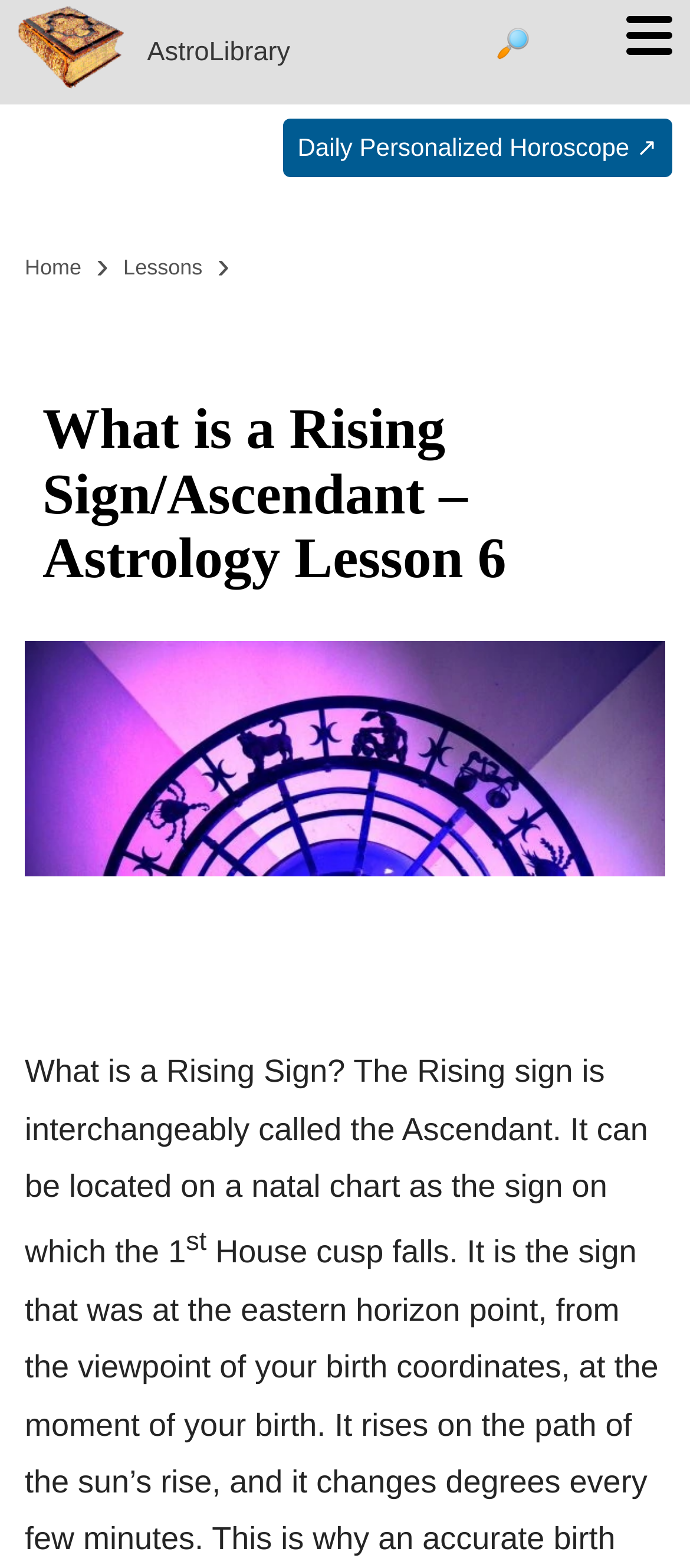Given the webpage screenshot and the description, determine the bounding box coordinates (top-left x, top-left y, bottom-right x, bottom-right y) that define the location of the UI element matching this description: Contact Us

None